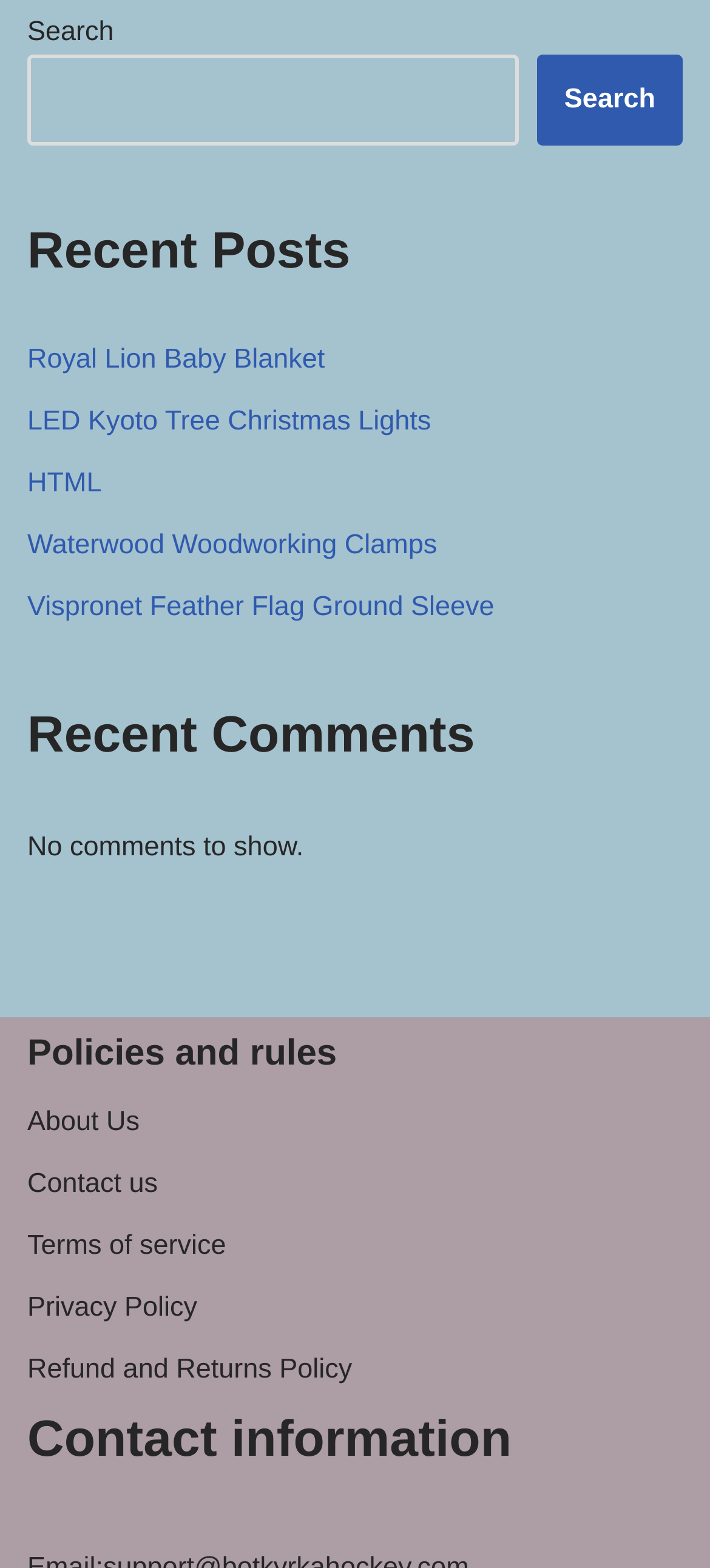By analyzing the image, answer the following question with a detailed response: How many links are under Recent Posts?

I counted the number of links under the 'Recent Posts' heading, which are 'Royal Lion Baby Blanket', 'LED Kyoto Tree Christmas Lights', 'HTML', 'Waterwood Woodworking Clamps', and 'Vispronet Feather Flag Ground Sleeve'. There are 5 links in total.